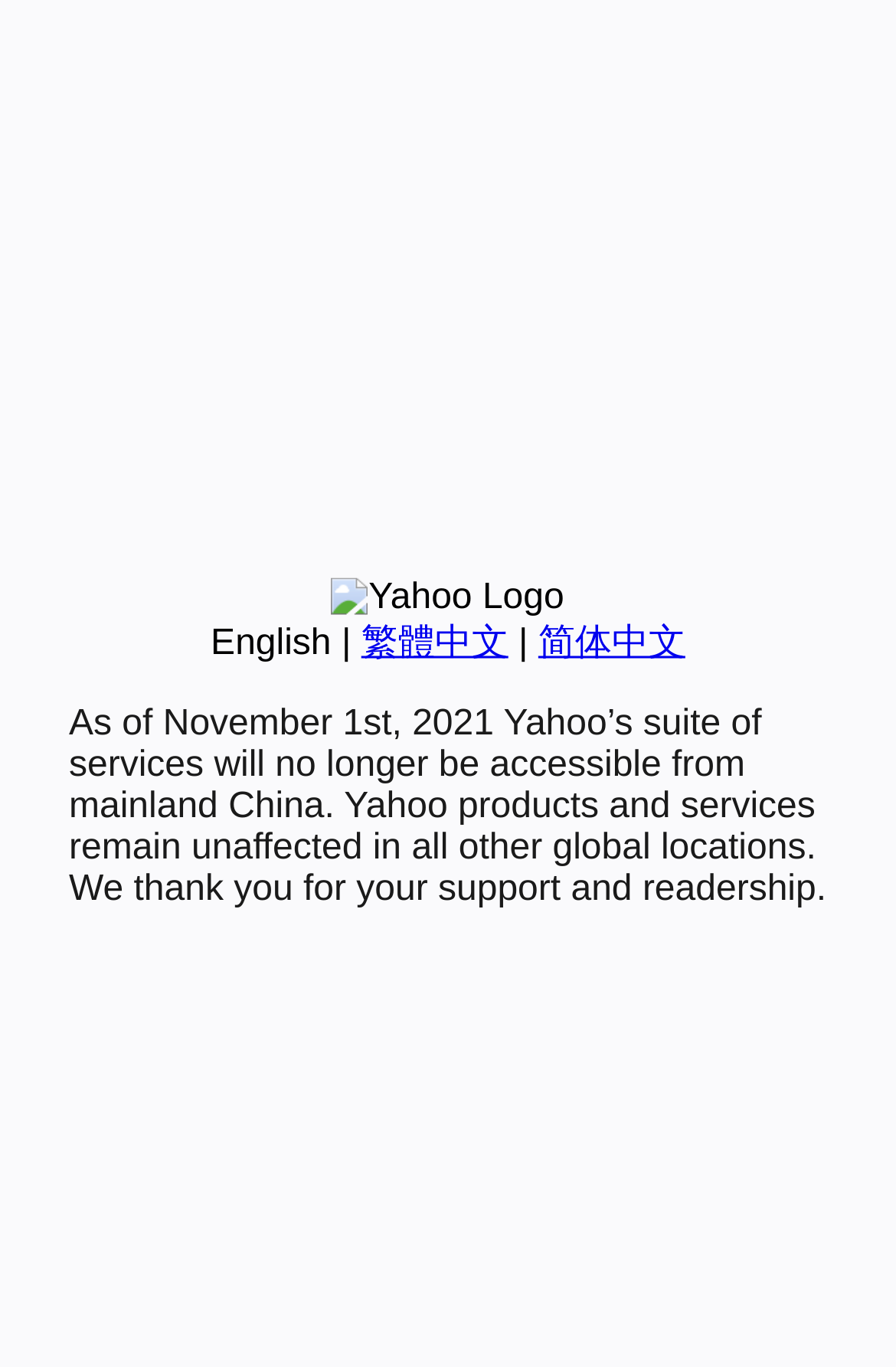Give the bounding box coordinates for the element described by: "繁體中文".

[0.403, 0.456, 0.567, 0.485]